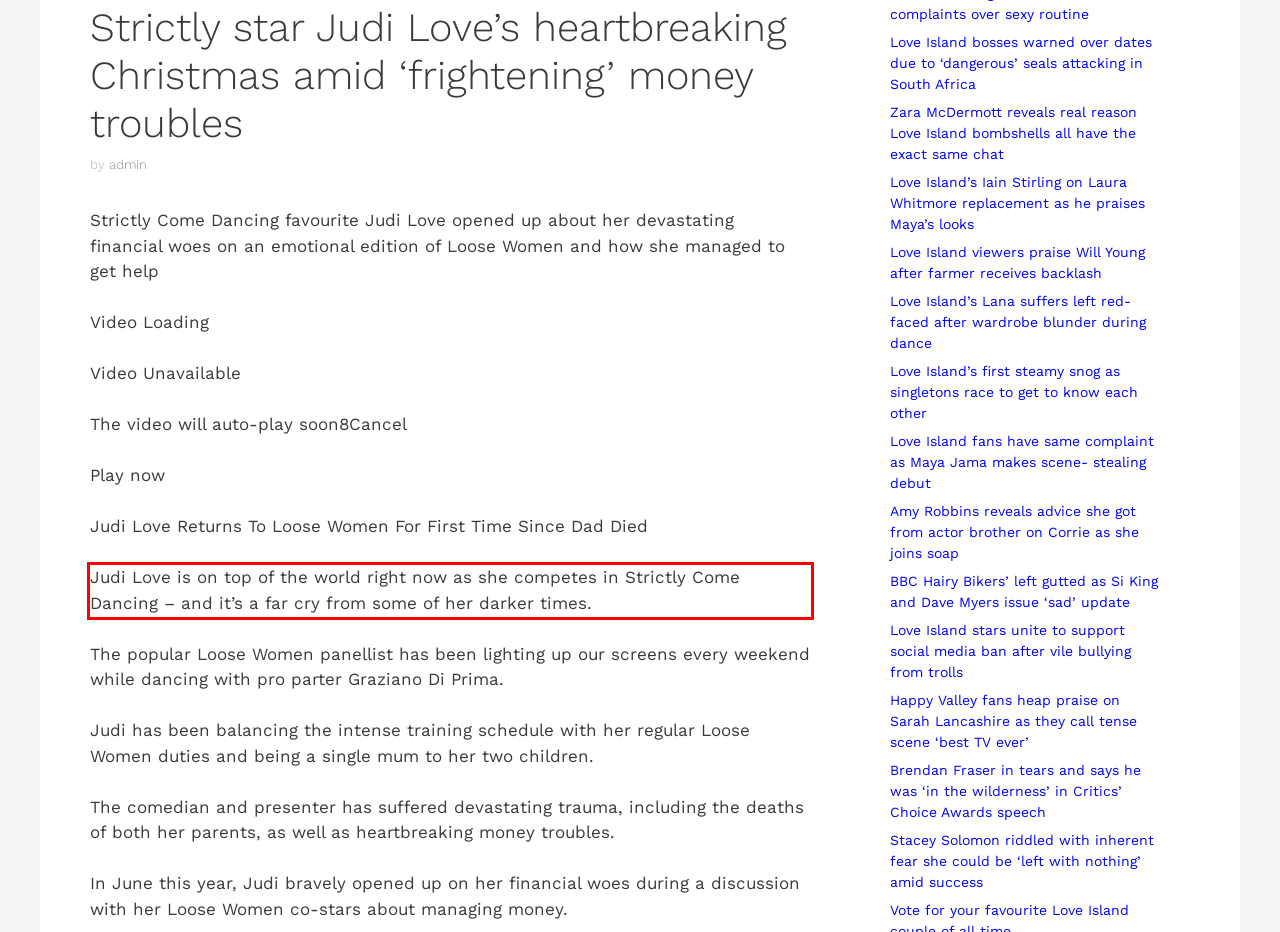Using the webpage screenshot, recognize and capture the text within the red bounding box.

Judi Love is on top of the world right now as she competes in Strictly Come Dancing – and it’s a far cry from some of her darker times.